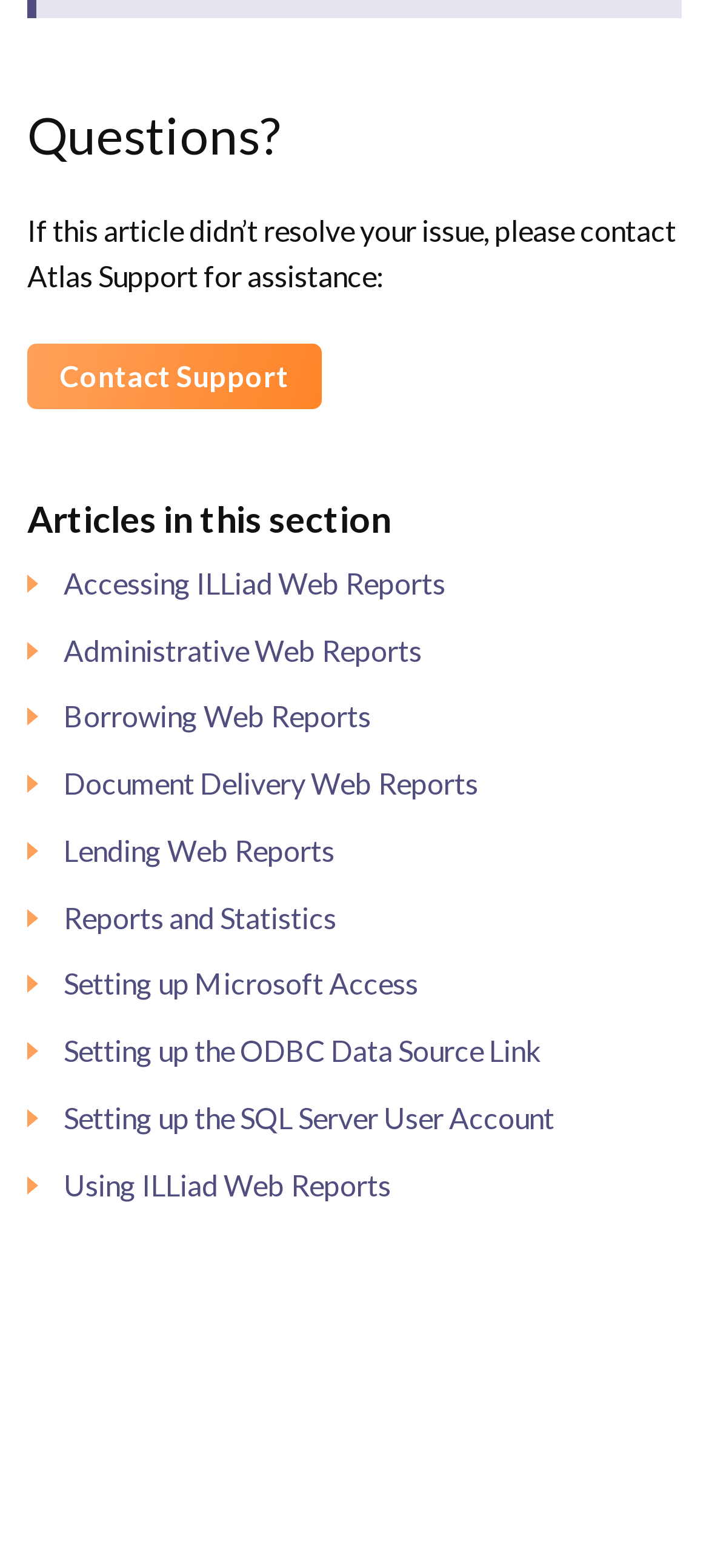Please specify the bounding box coordinates of the clickable region necessary for completing the following instruction: "View Reports and Statistics". The coordinates must consist of four float numbers between 0 and 1, i.e., [left, top, right, bottom].

[0.038, 0.573, 0.474, 0.597]